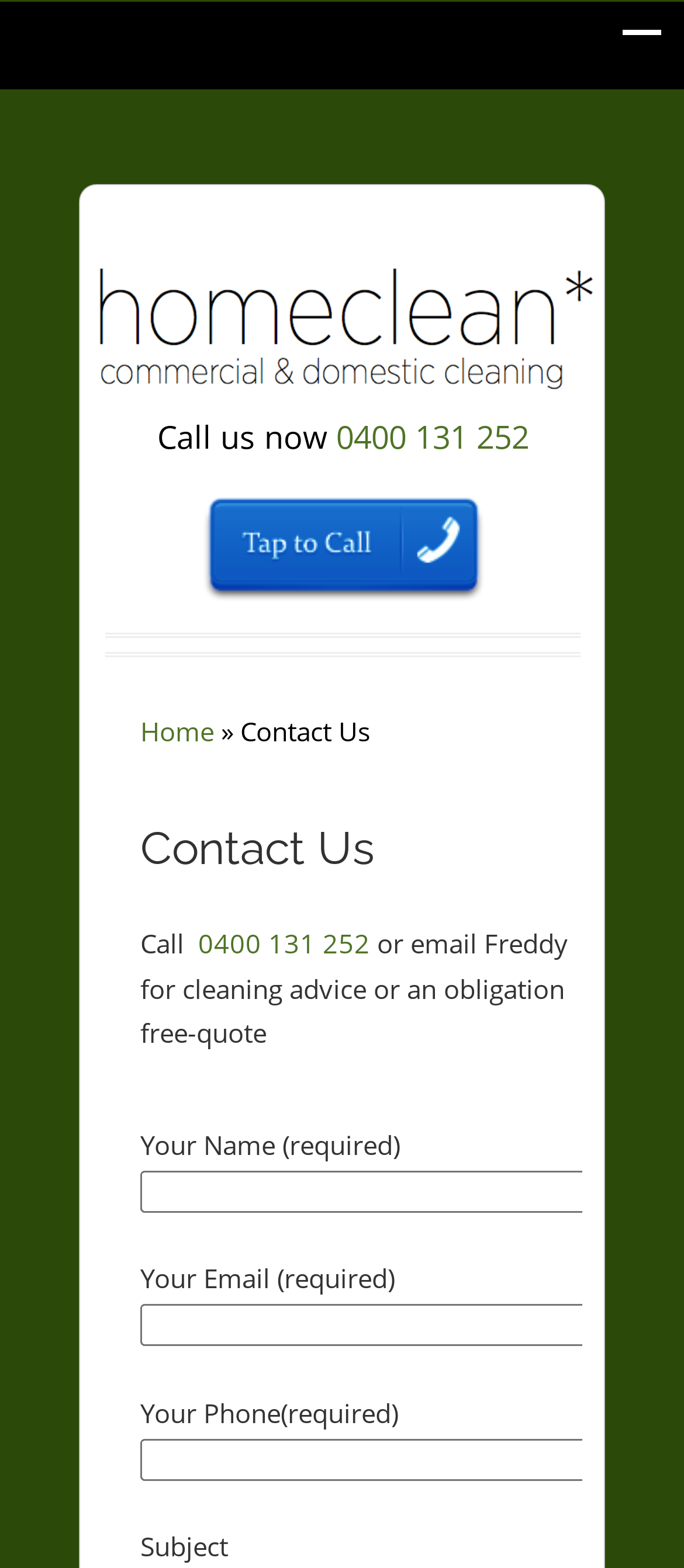Locate the bounding box coordinates of the area where you should click to accomplish the instruction: "Click the Contact Us link".

[0.877, 0.001, 1.0, 0.053]